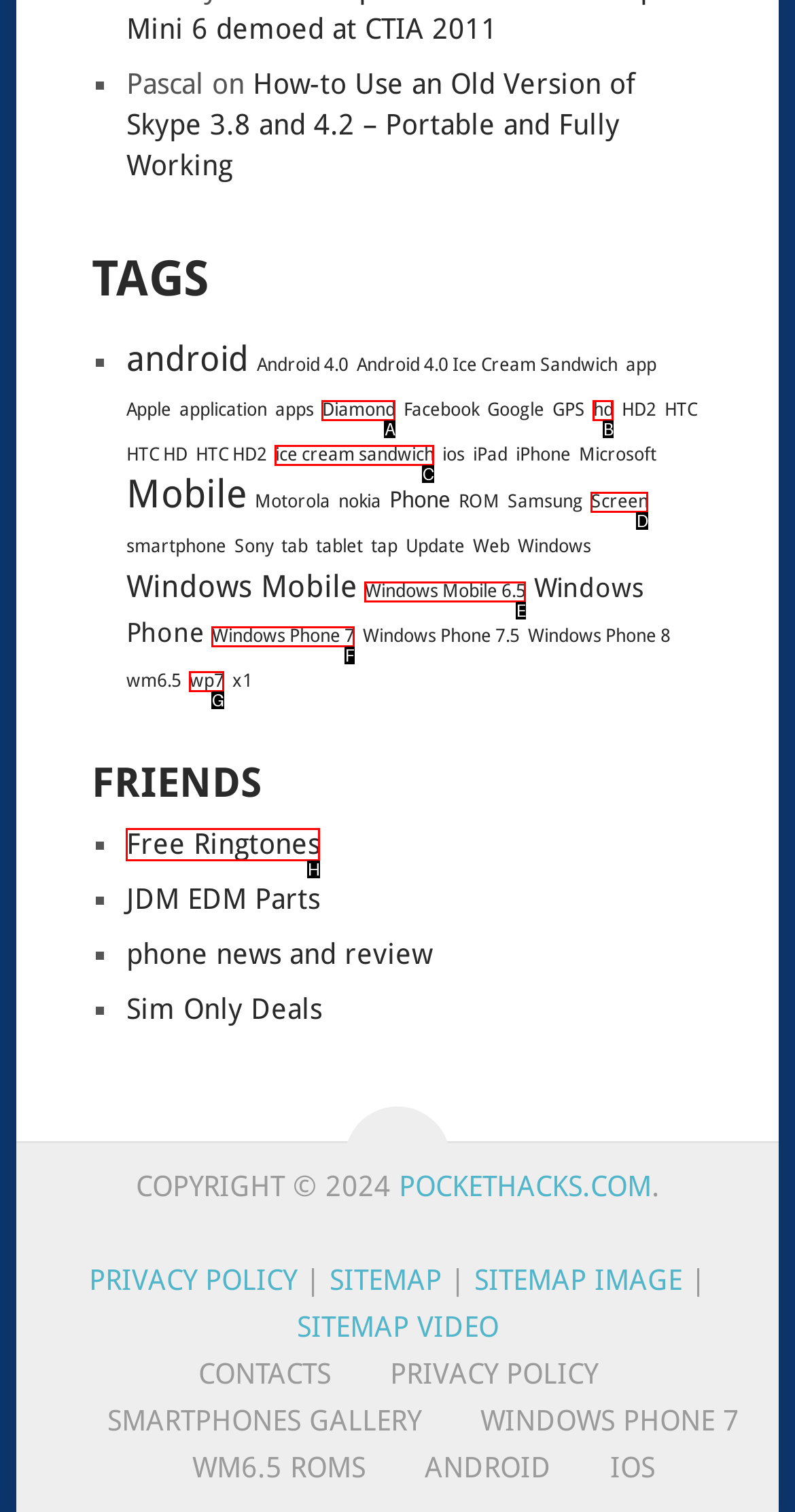Select the option that matches this description: Windows Mobile 6.5
Answer by giving the letter of the chosen option.

E